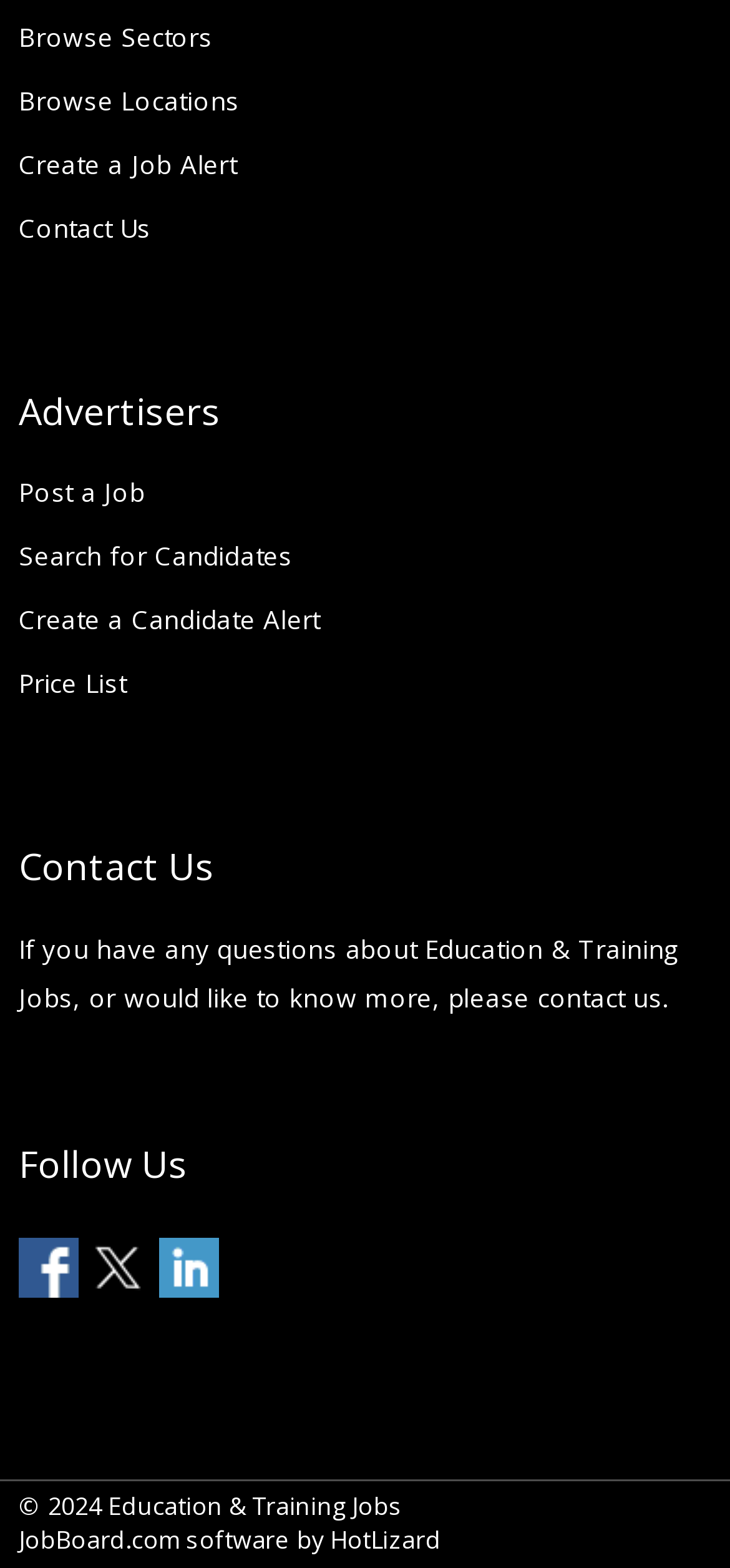What is the year of copyright for the Education & Training Jobs website?
Using the image, give a concise answer in the form of a single word or short phrase.

2024